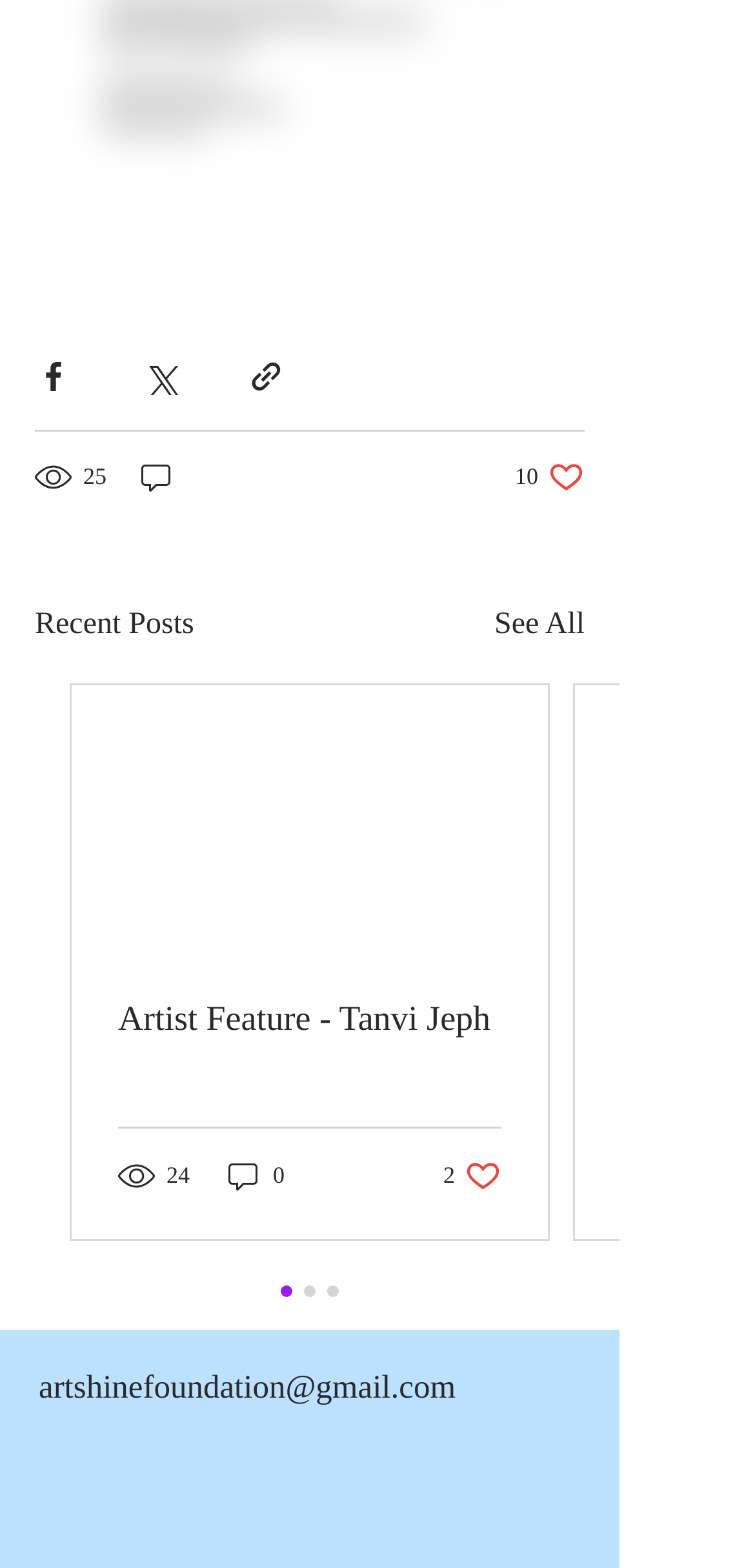What is the number of views for the first post?
Please use the image to deliver a detailed and complete answer.

I looked at the text '25 views' which is located near the top of the webpage, so the number of views for the first post is 25.